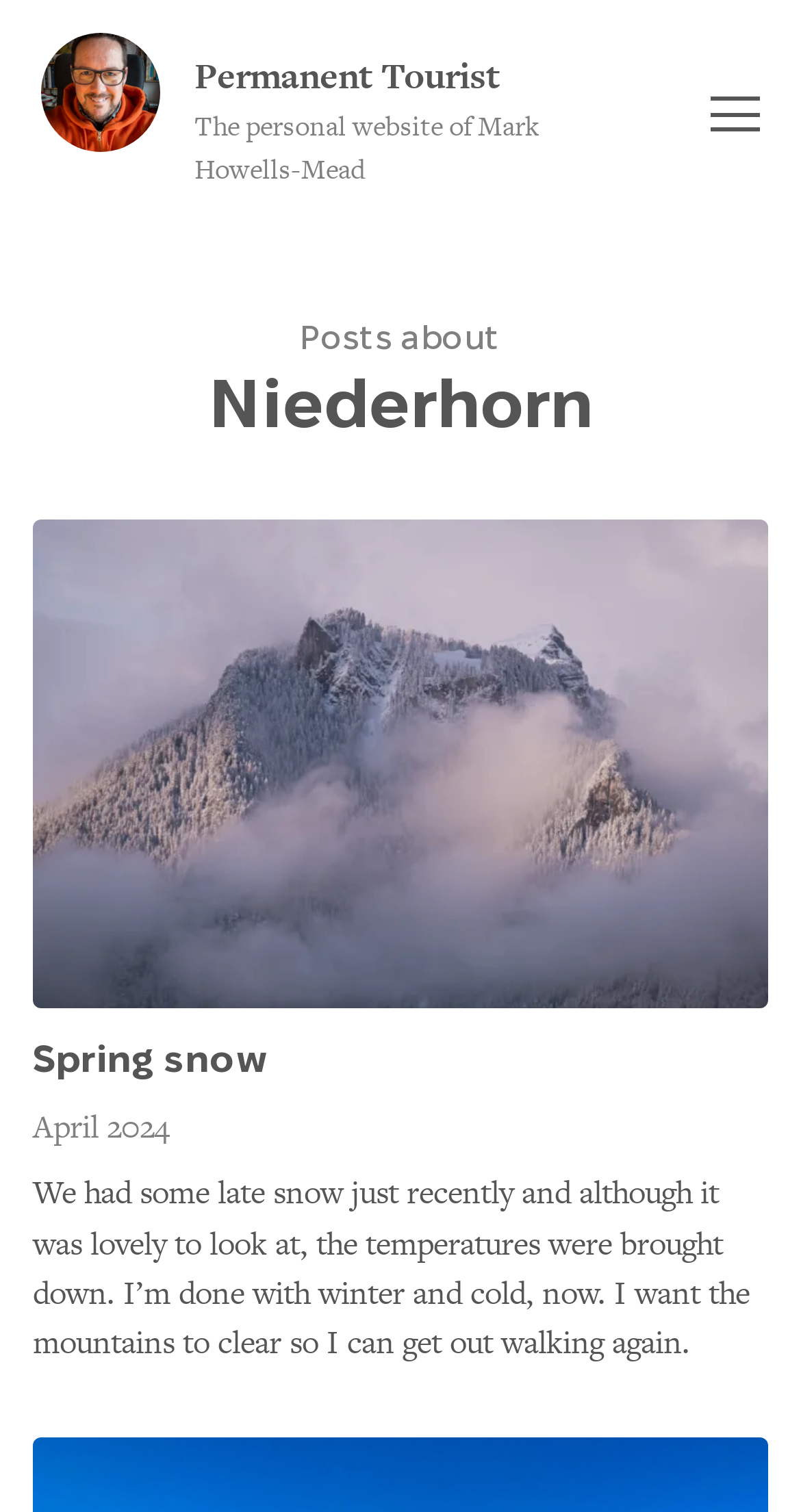What is the website about?
Please give a detailed and elaborate explanation in response to the question.

The static text 'The personal website of Mark Howells-Mead' is present on the webpage, which suggests that the website is about Mark Howells-Mead and his personal experiences or thoughts.